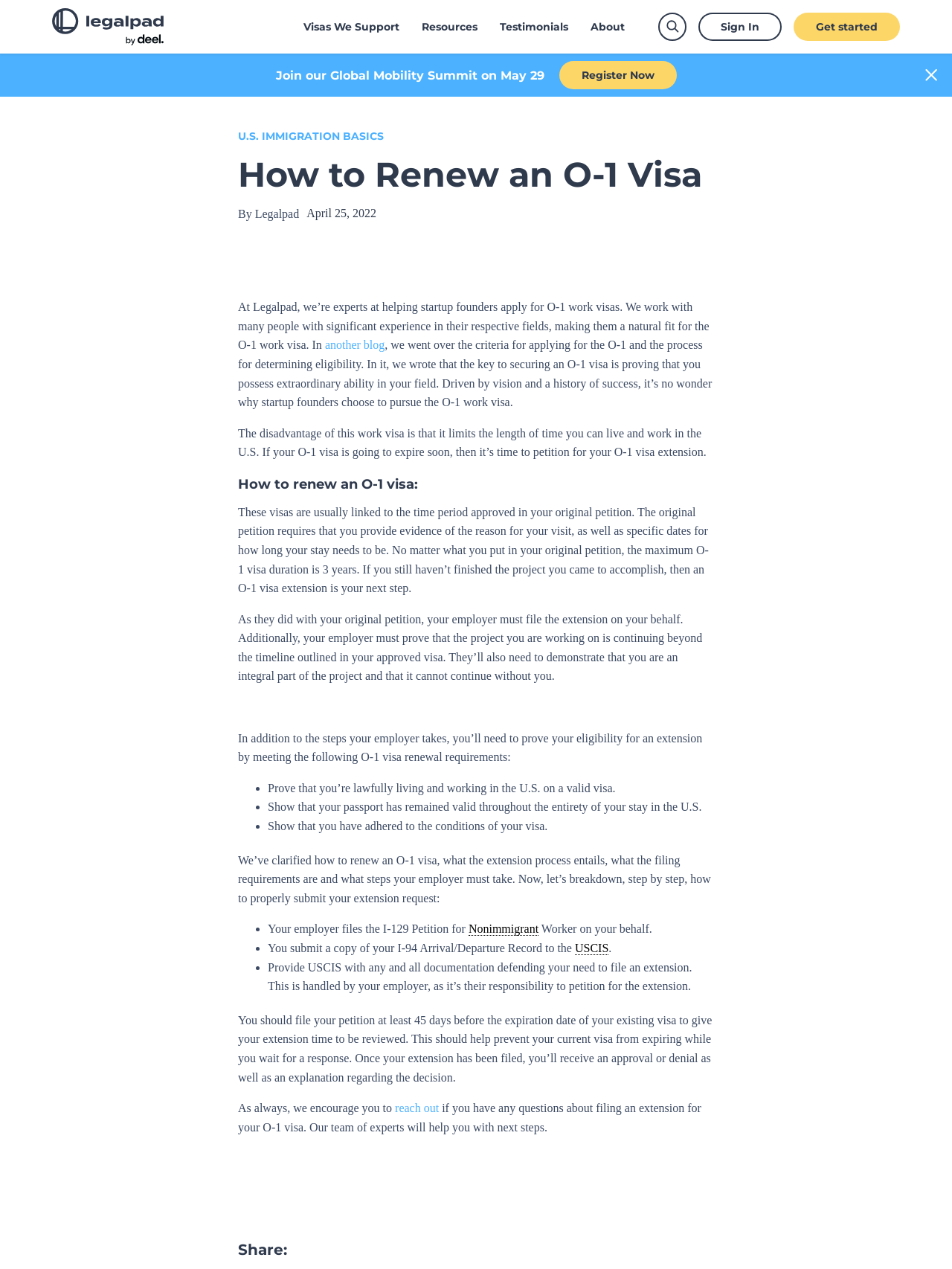Determine the bounding box coordinates of the region I should click to achieve the following instruction: "Register for the Global Mobility Summit". Ensure the bounding box coordinates are four float numbers between 0 and 1, i.e., [left, top, right, bottom].

[0.587, 0.048, 0.711, 0.07]